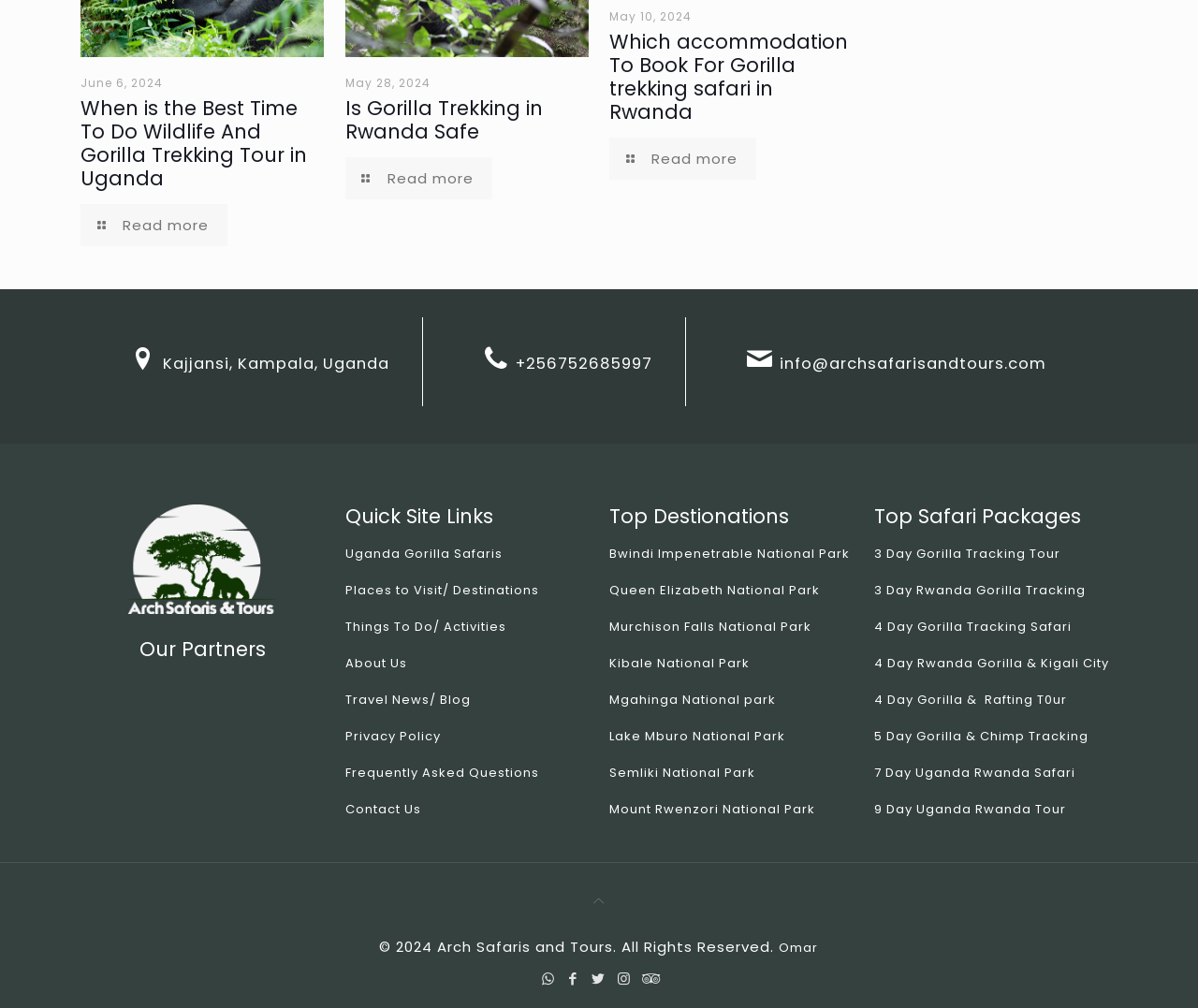Pinpoint the bounding box coordinates of the clickable area needed to execute the instruction: "Visit 'Uganda Gorilla Safaris'". The coordinates should be specified as four float numbers between 0 and 1, i.e., [left, top, right, bottom].

[0.288, 0.54, 0.419, 0.558]